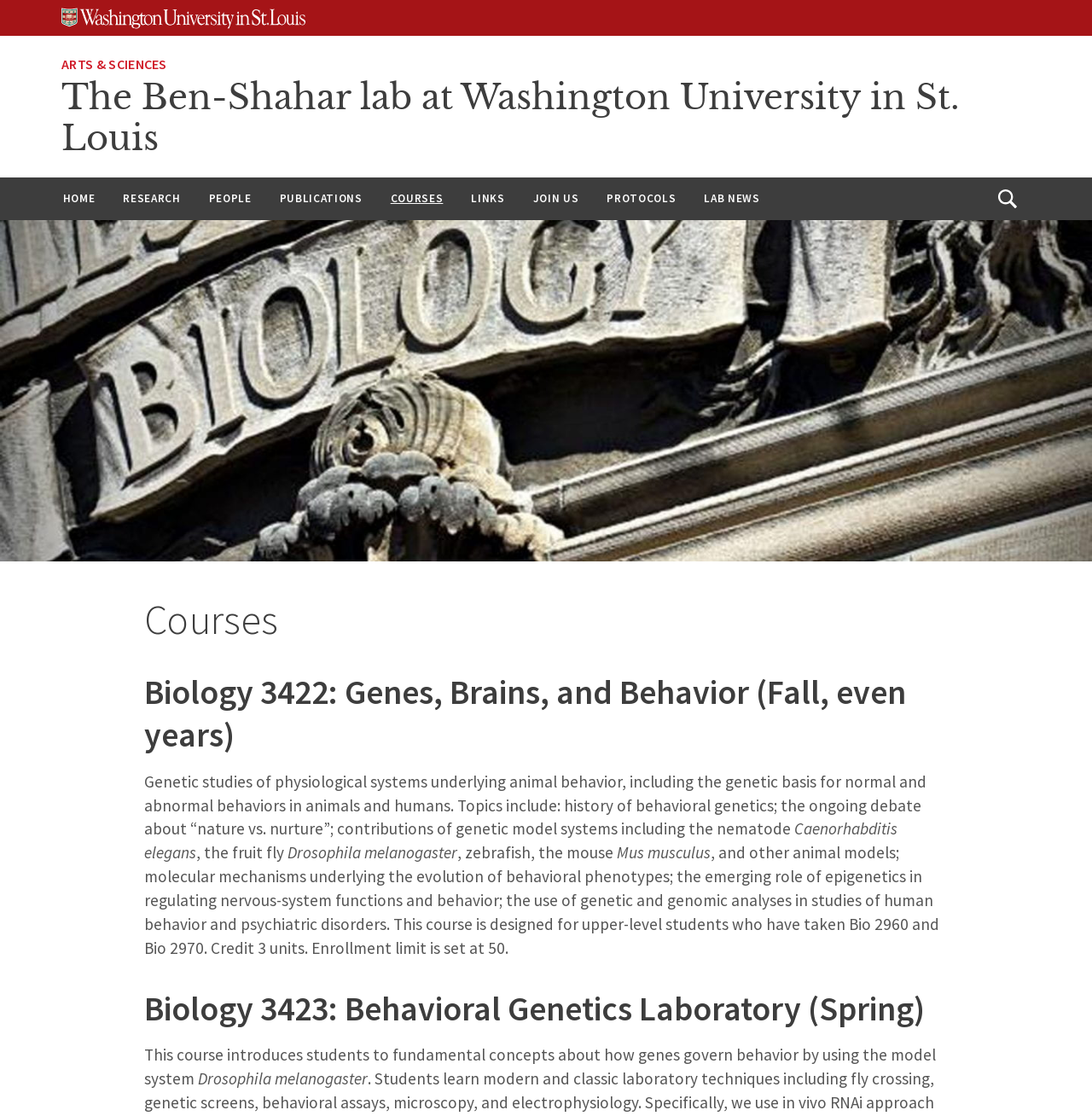Indicate the bounding box coordinates of the element that needs to be clicked to satisfy the following instruction: "View the 'COURSES' page". The coordinates should be four float numbers between 0 and 1, i.e., [left, top, right, bottom].

[0.346, 0.159, 0.417, 0.197]